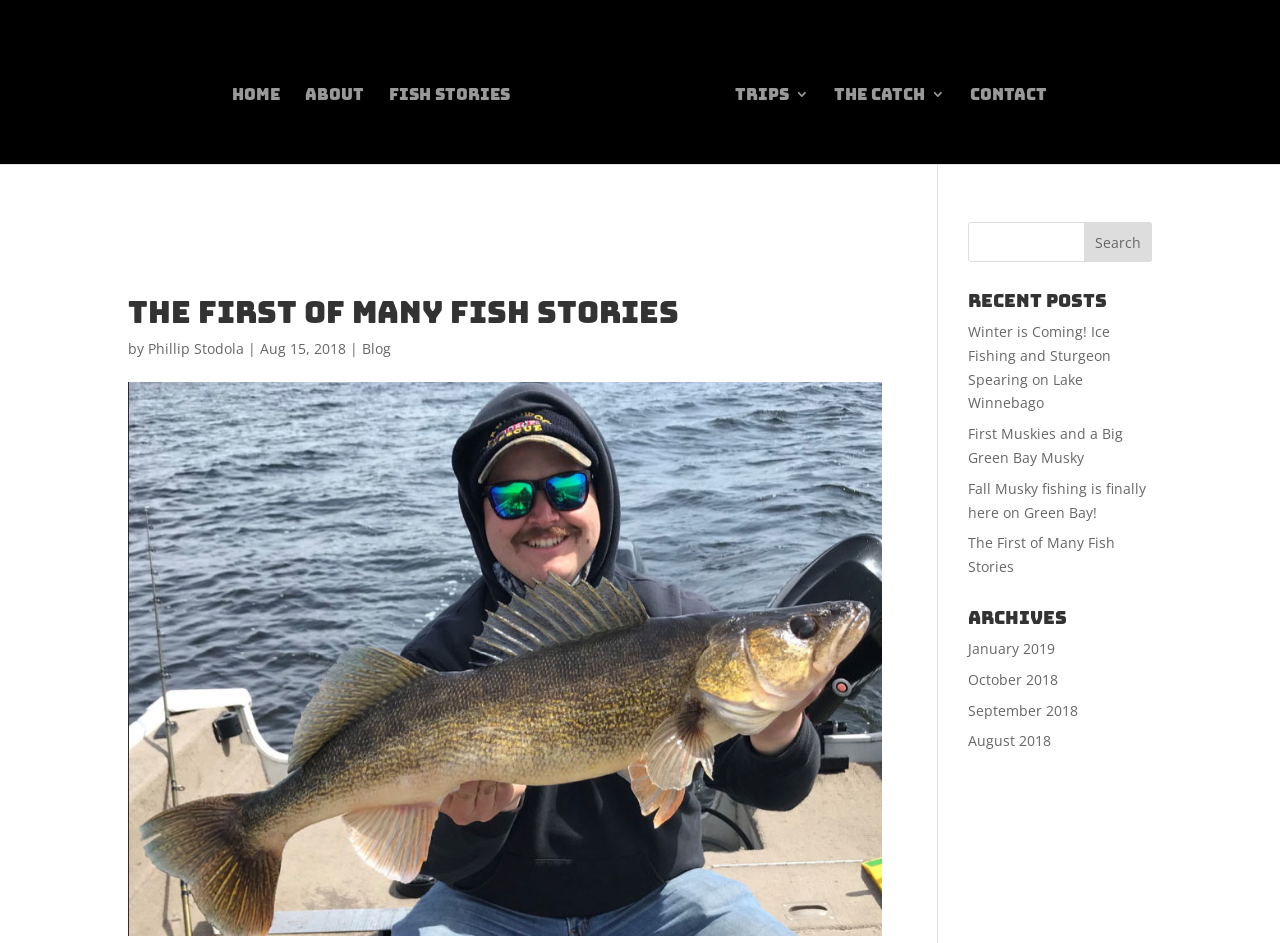Provide your answer in one word or a succinct phrase for the question: 
Who wrote the first fish story?

Phillip Stodola